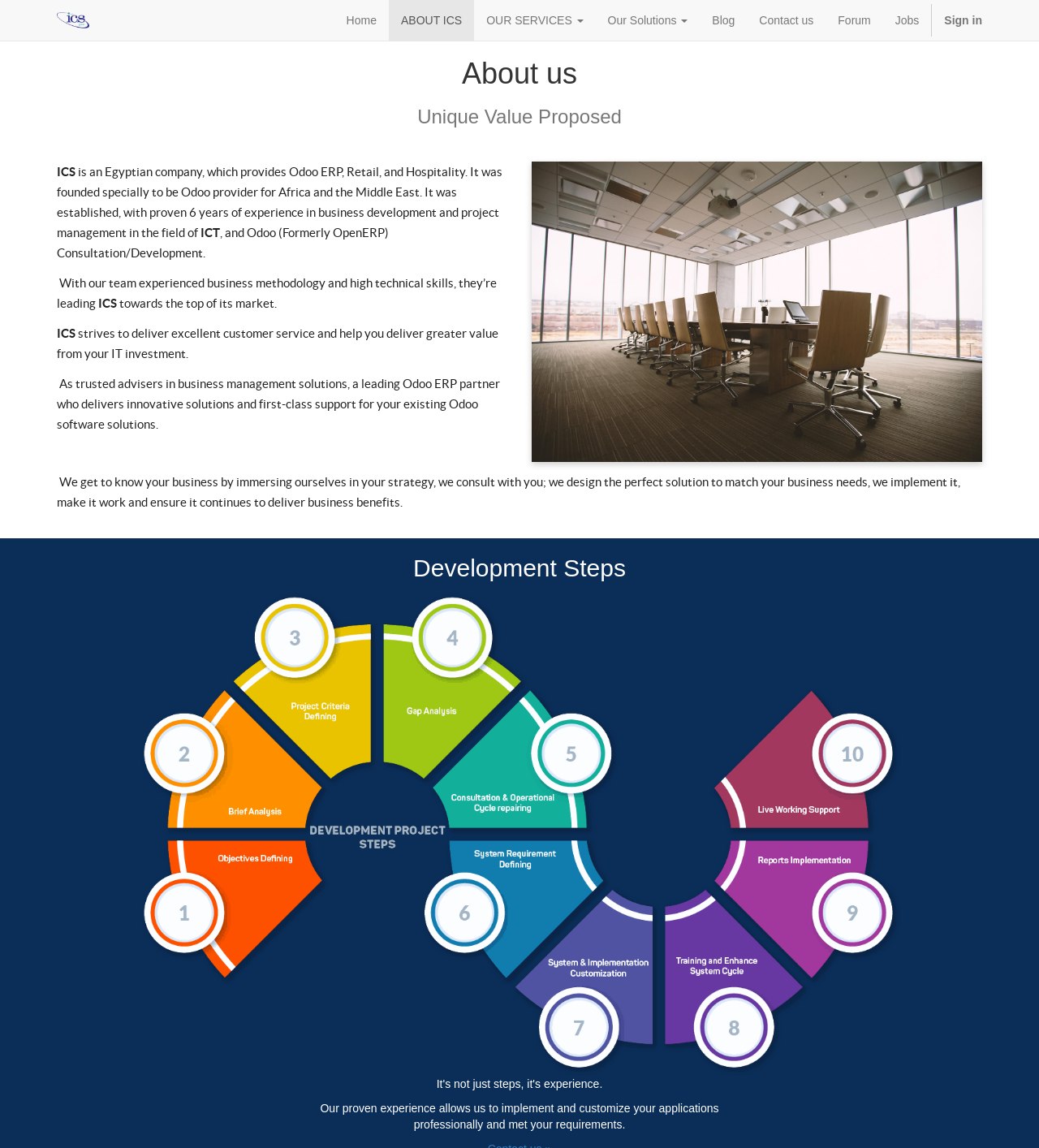Examine the screenshot and answer the question in as much detail as possible: What is the company name?

The company name is mentioned in the static text 'ICS is an Egyptian company...' and also appears as a link 'ICS - Globe' at the top of the page.